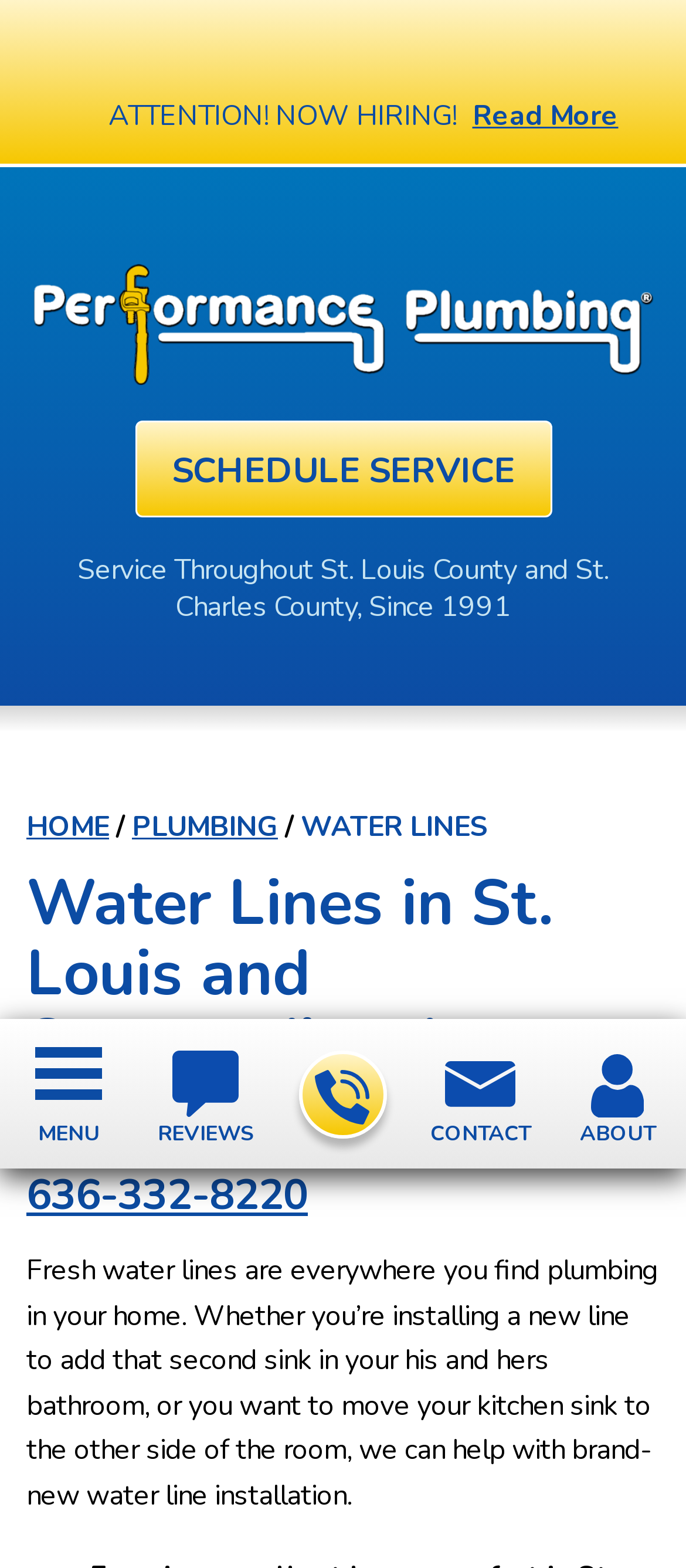Please respond to the question using a single word or phrase:
What services does the company offer?

Water line services